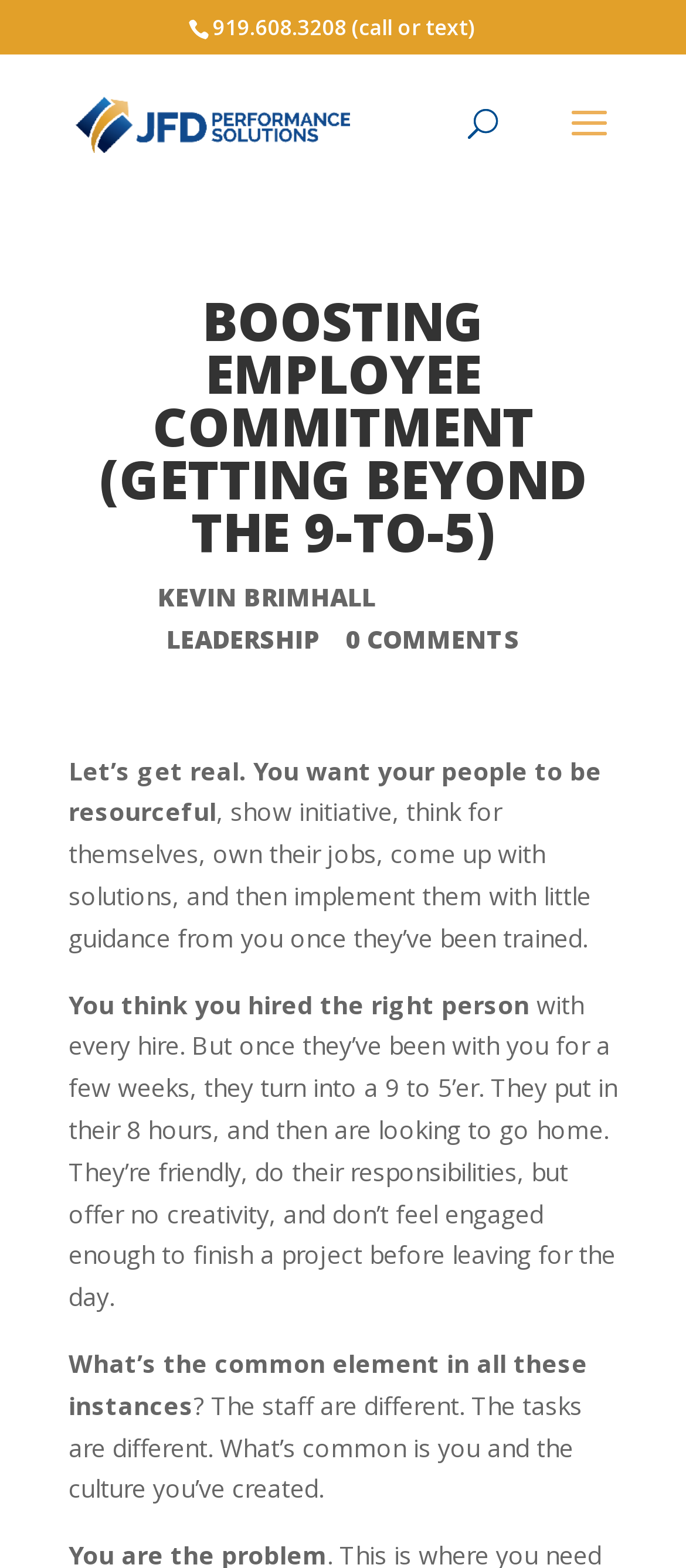Identify the bounding box coordinates for the UI element described by the following text: "Leadership". Provide the coordinates as four float numbers between 0 and 1, in the format [left, top, right, bottom].

[0.242, 0.397, 0.465, 0.418]